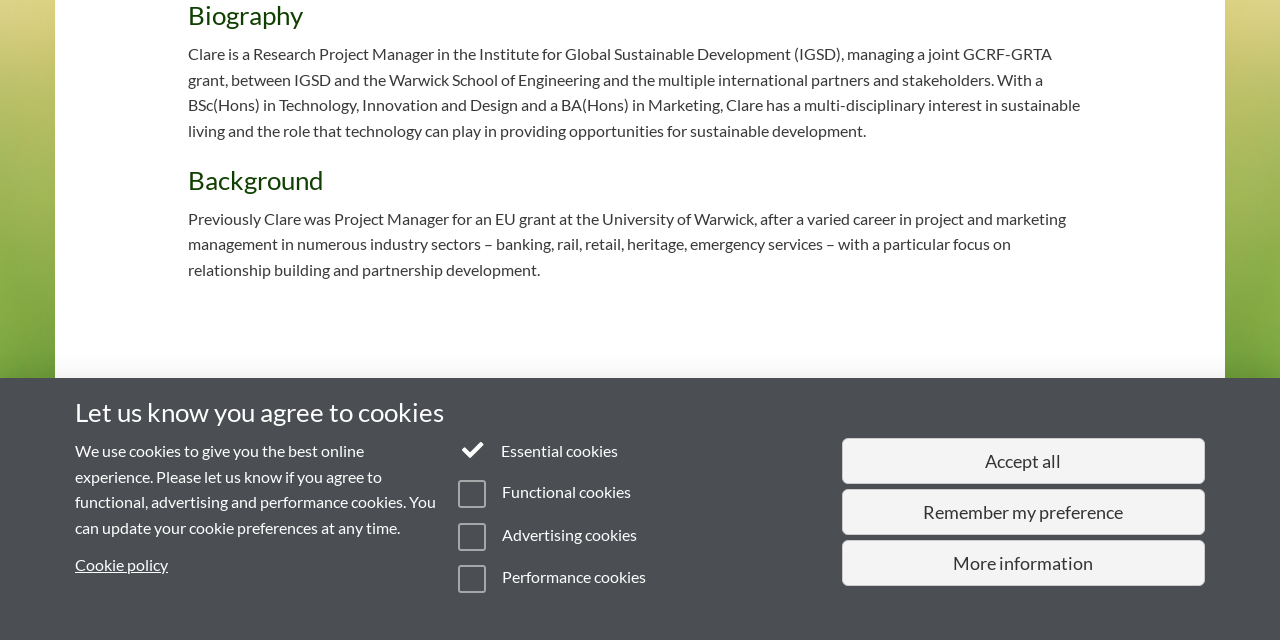From the element description Privacy, predict the bounding box coordinates of the UI element. The coordinates must be specified in the format (top-left x, top-left y, bottom-right x, bottom-right y) and should be within the 0 to 1 range.

[0.429, 0.911, 0.459, 0.934]